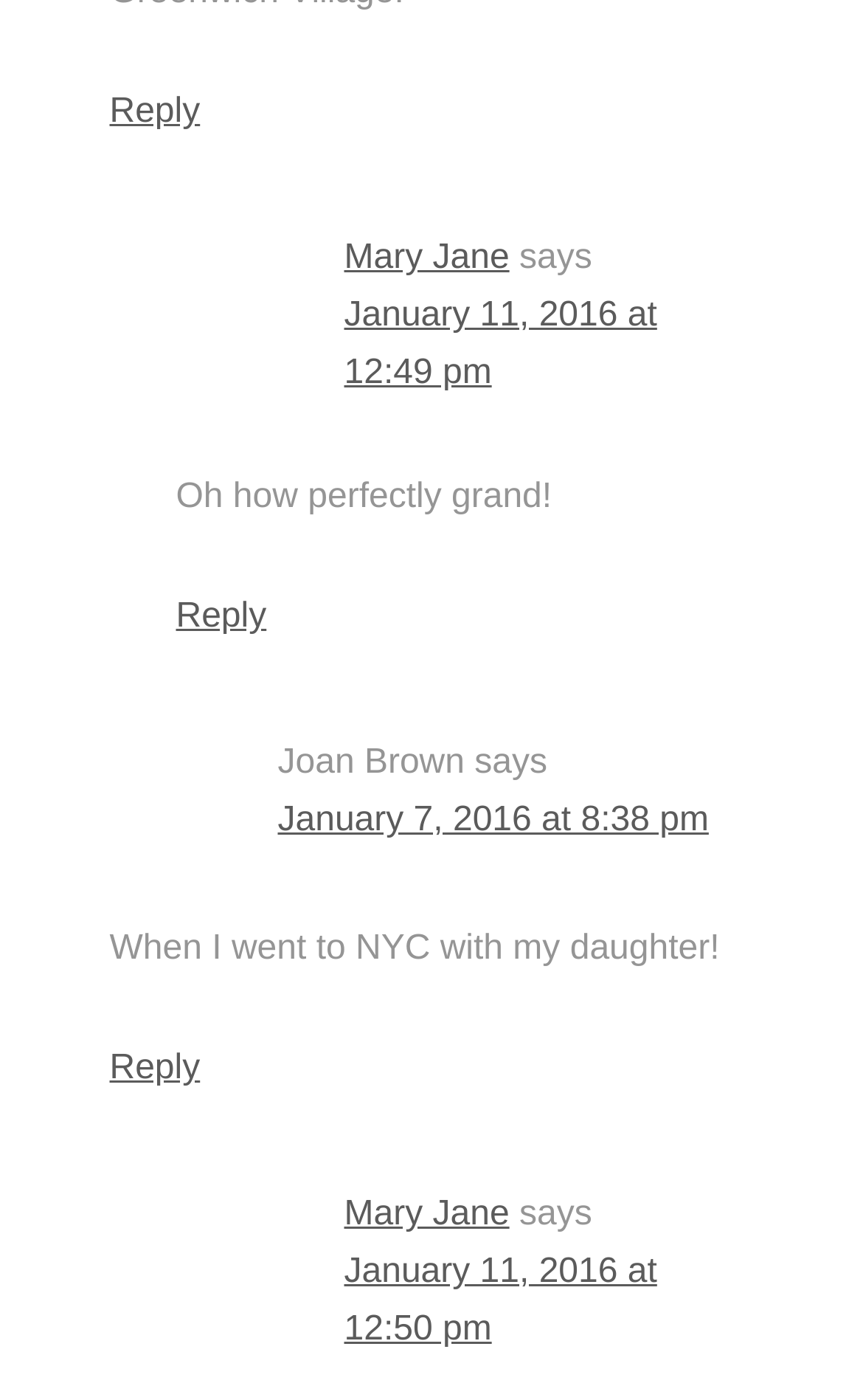Give the bounding box coordinates for the element described as: "Reply".

[0.204, 0.427, 0.309, 0.454]